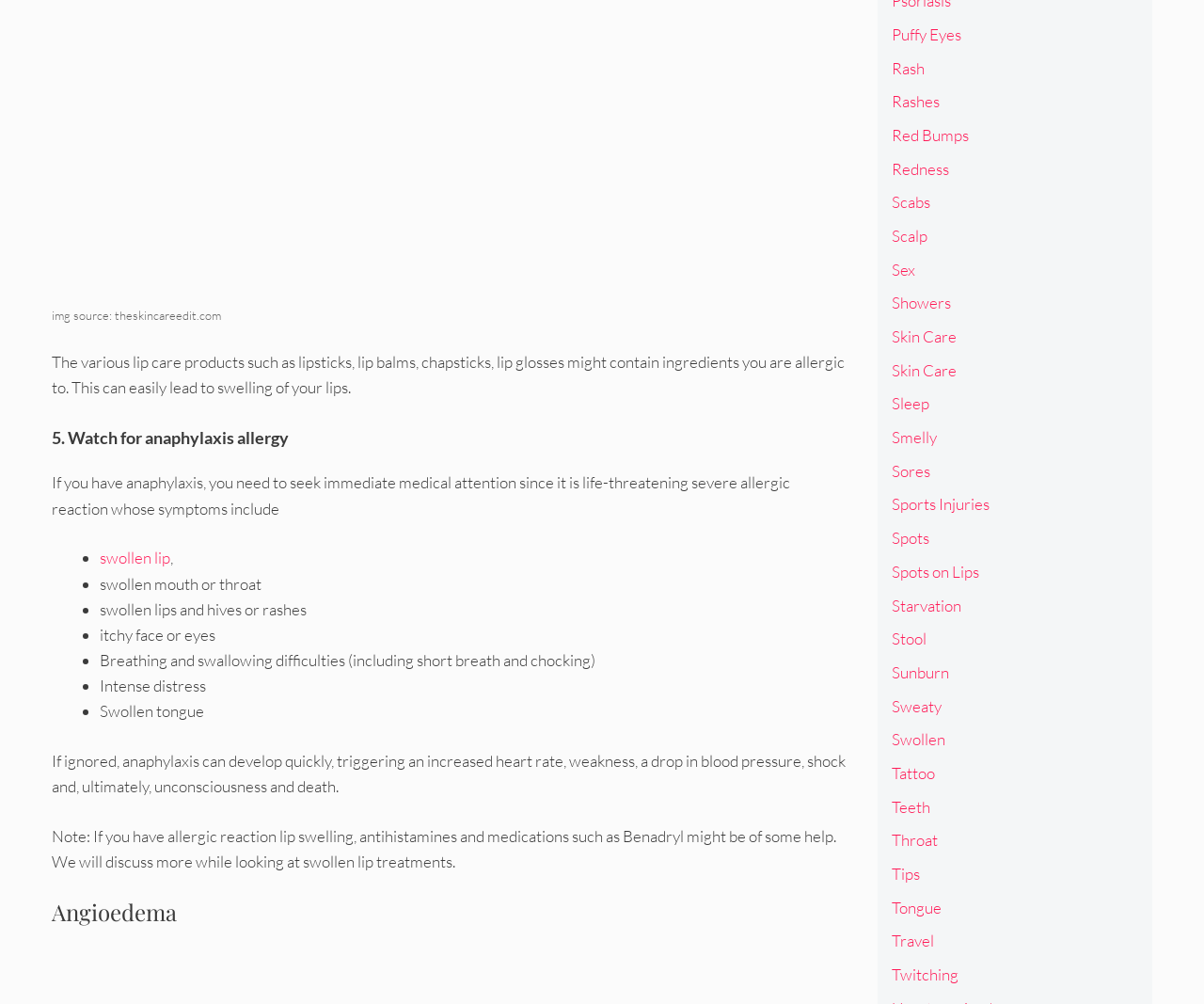Based on the element description Instagram, identify the bounding box coordinates for the UI element. The coordinates should be in the format (top-left x, top-left y, bottom-right x, bottom-right y) and within the 0 to 1 range.

None